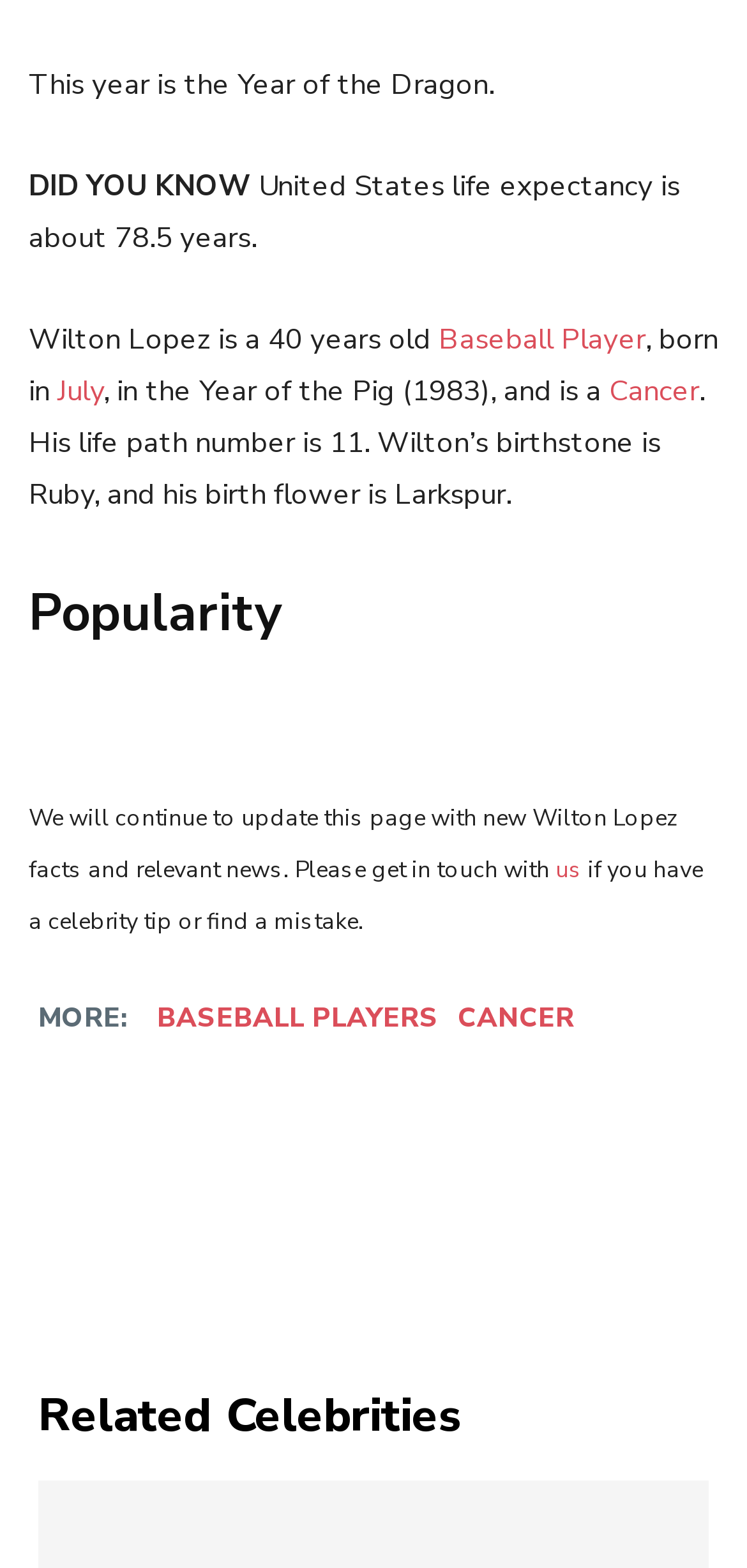What is the current topic of the webpage?
Refer to the image and respond with a one-word or short-phrase answer.

Wilton Lopez